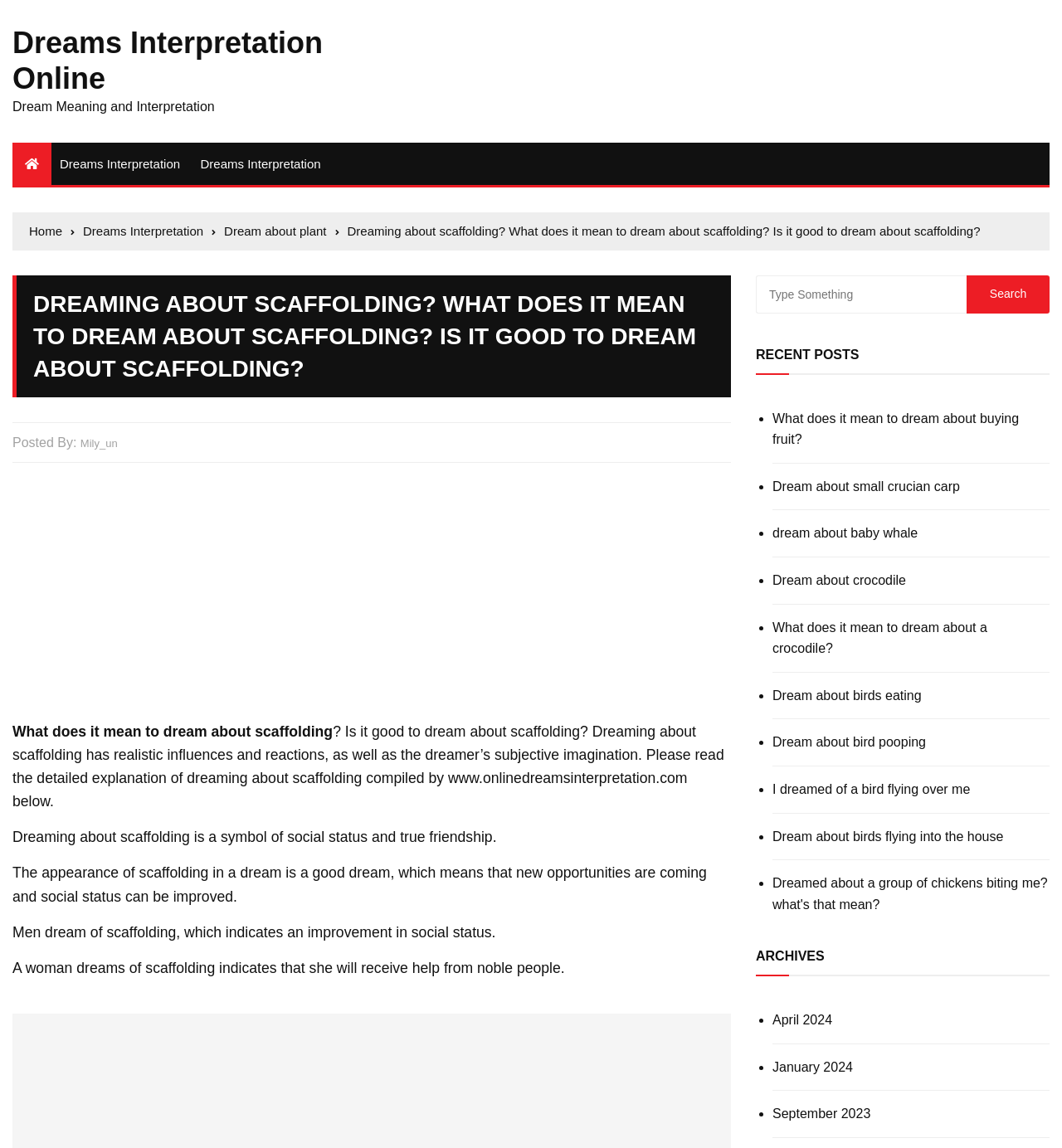Specify the bounding box coordinates of the element's area that should be clicked to execute the given instruction: "Read the recent post about buying fruit". The coordinates should be four float numbers between 0 and 1, i.e., [left, top, right, bottom].

[0.727, 0.355, 0.988, 0.392]